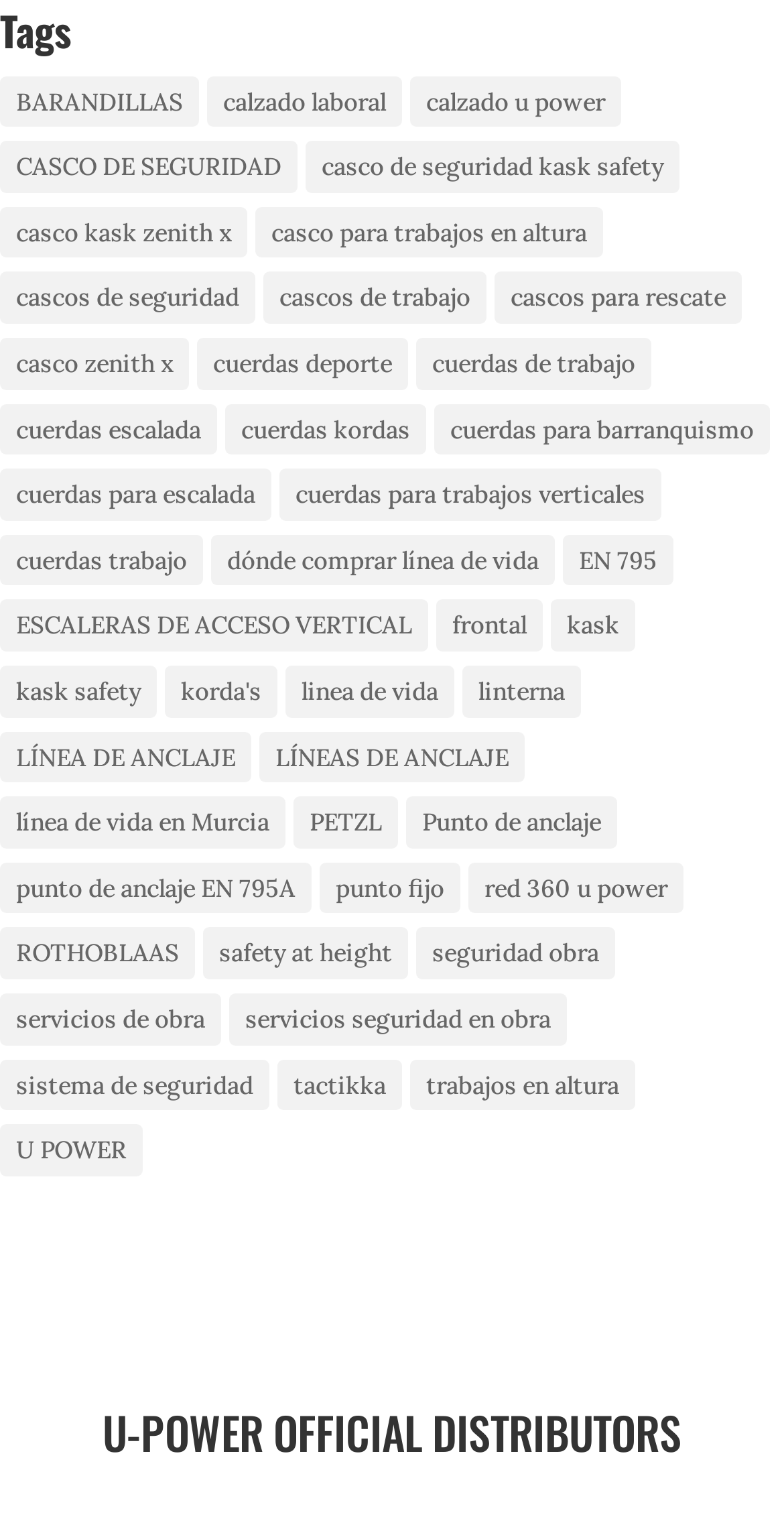How many items are in the 'calzado laboral' category?
Ensure your answer is thorough and detailed.

The link element 'calzado laboral' has the text '(2 items)' which indicates that there are 2 items in this category.